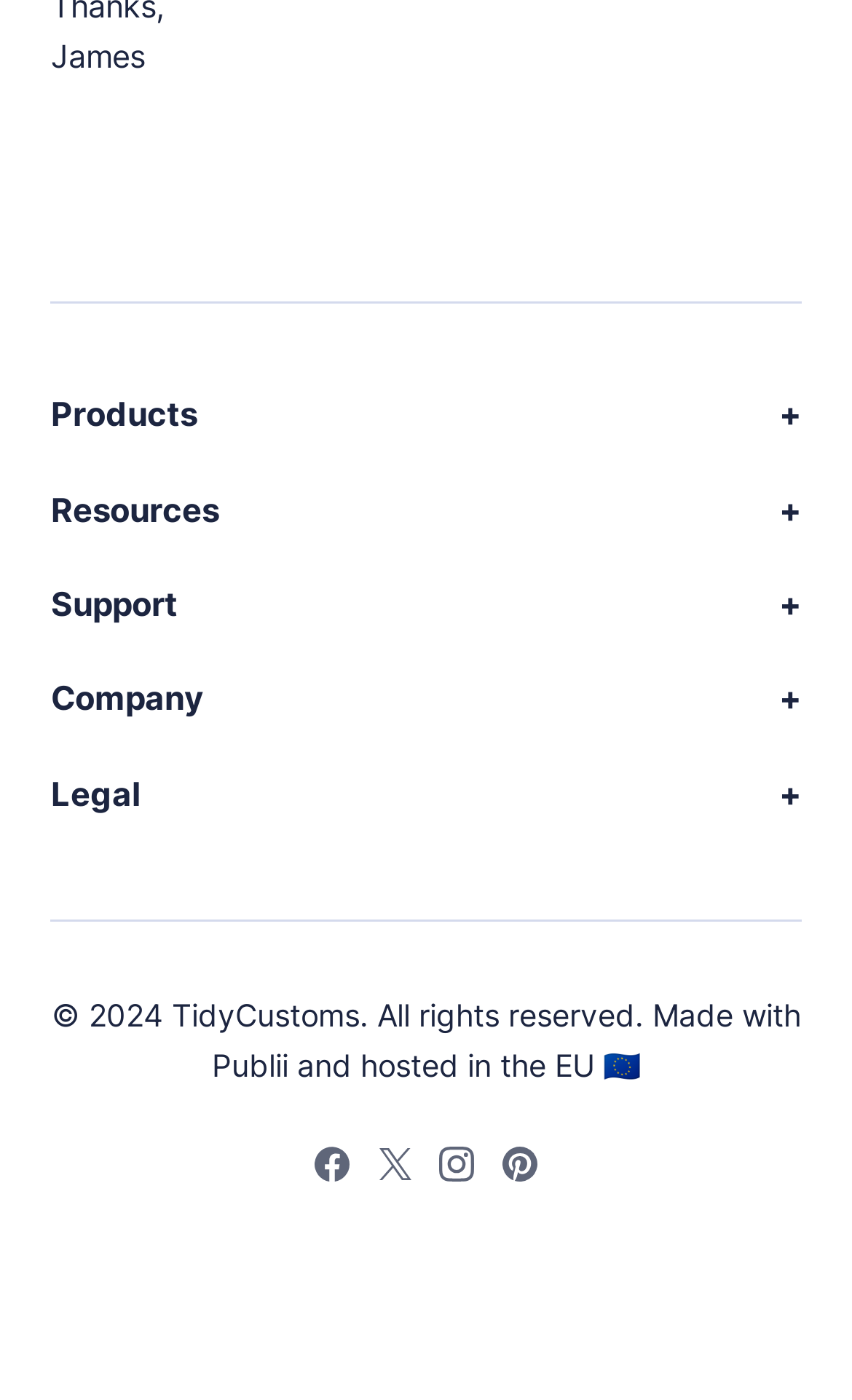Using the information in the image, could you please answer the following question in detail:
How many main categories are present on the webpage?

The webpage has five main categories: 'Products', 'Resources', 'Support', 'Company', and 'Legal', each with its own set of links and subcategories.